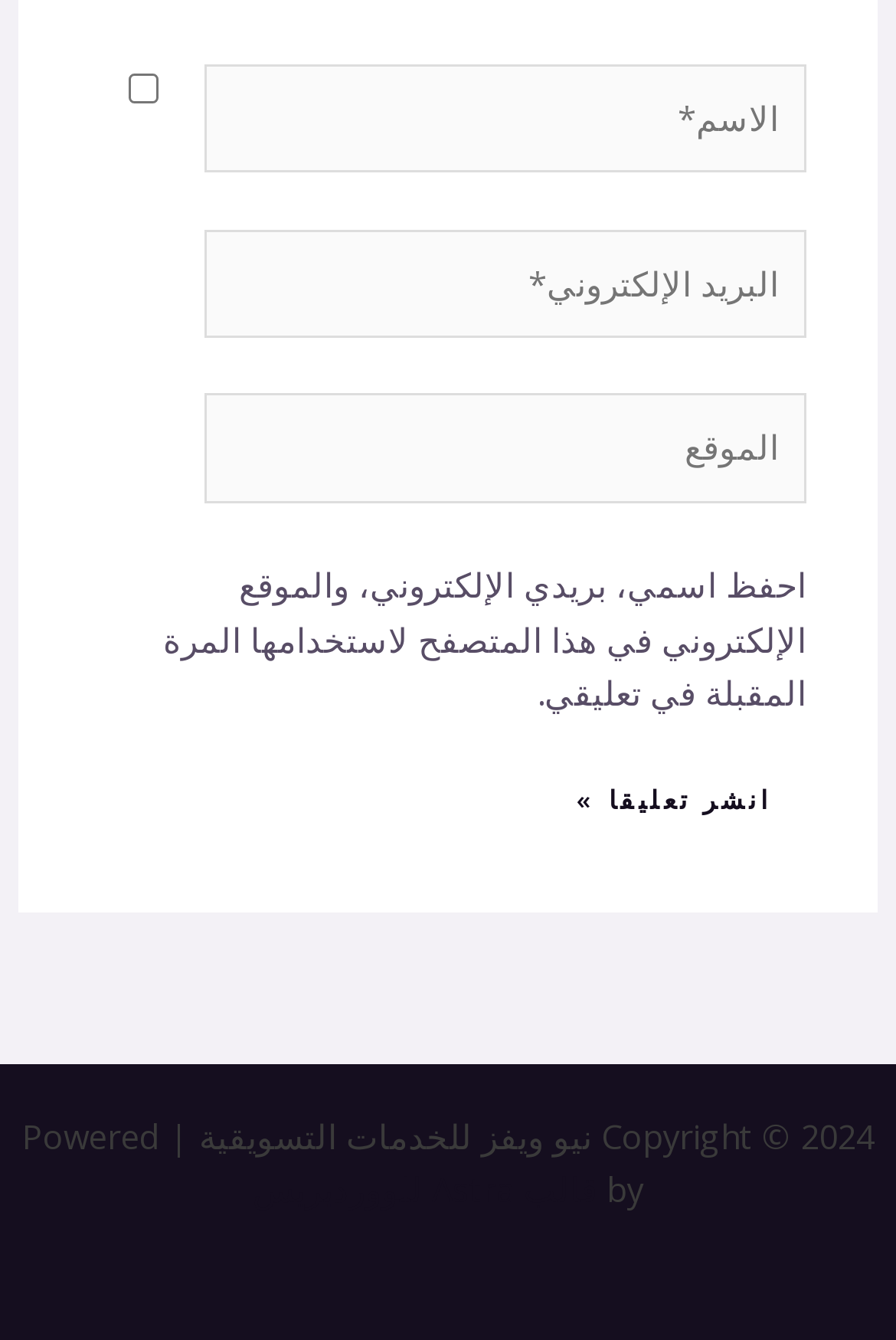Bounding box coordinates are to be given in the format (top-left x, top-left y, bottom-right x, bottom-right y). All values must be floating point numbers between 0 and 1. Provide the bounding box coordinate for the UI element described as: name="submit" value="انشر تعليقا »"

[0.605, 0.562, 0.9, 0.631]